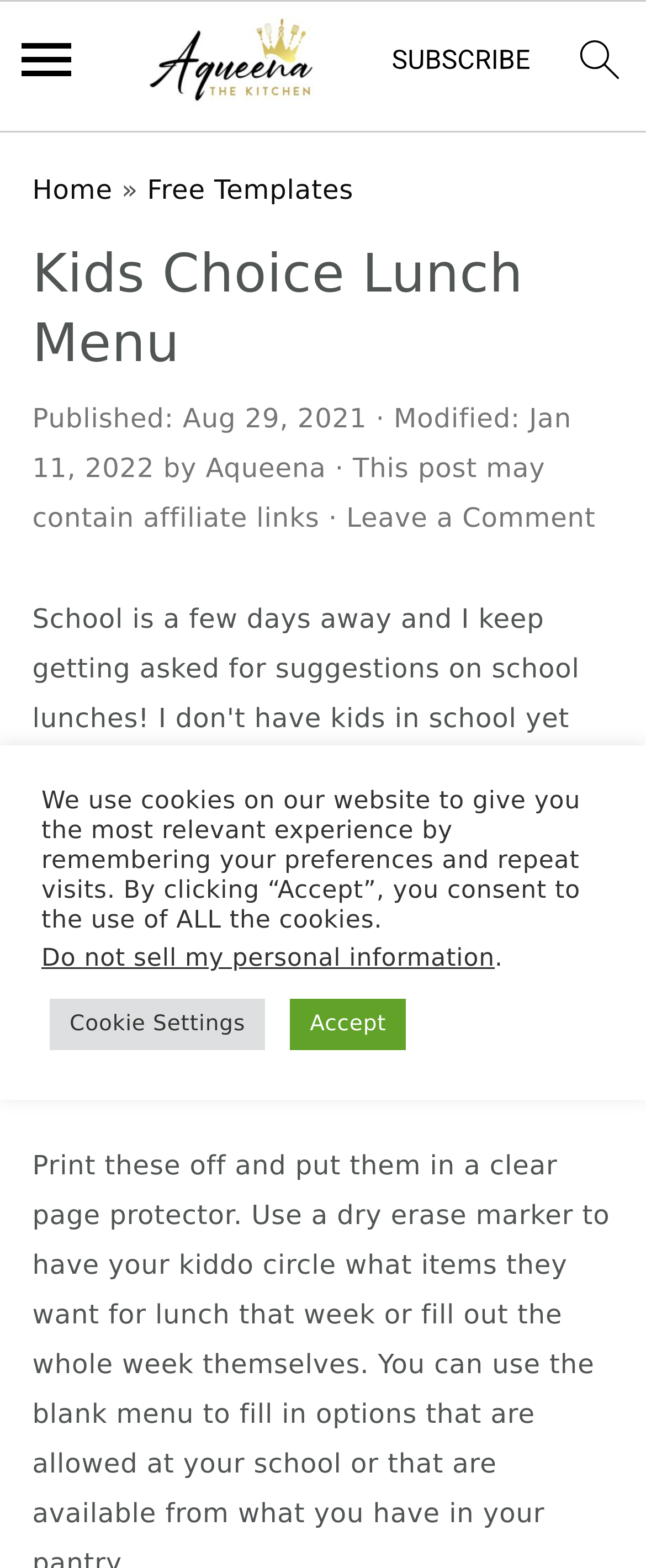Please specify the bounding box coordinates for the clickable region that will help you carry out the instruction: "Search for something".

[0.864, 0.012, 0.993, 0.075]